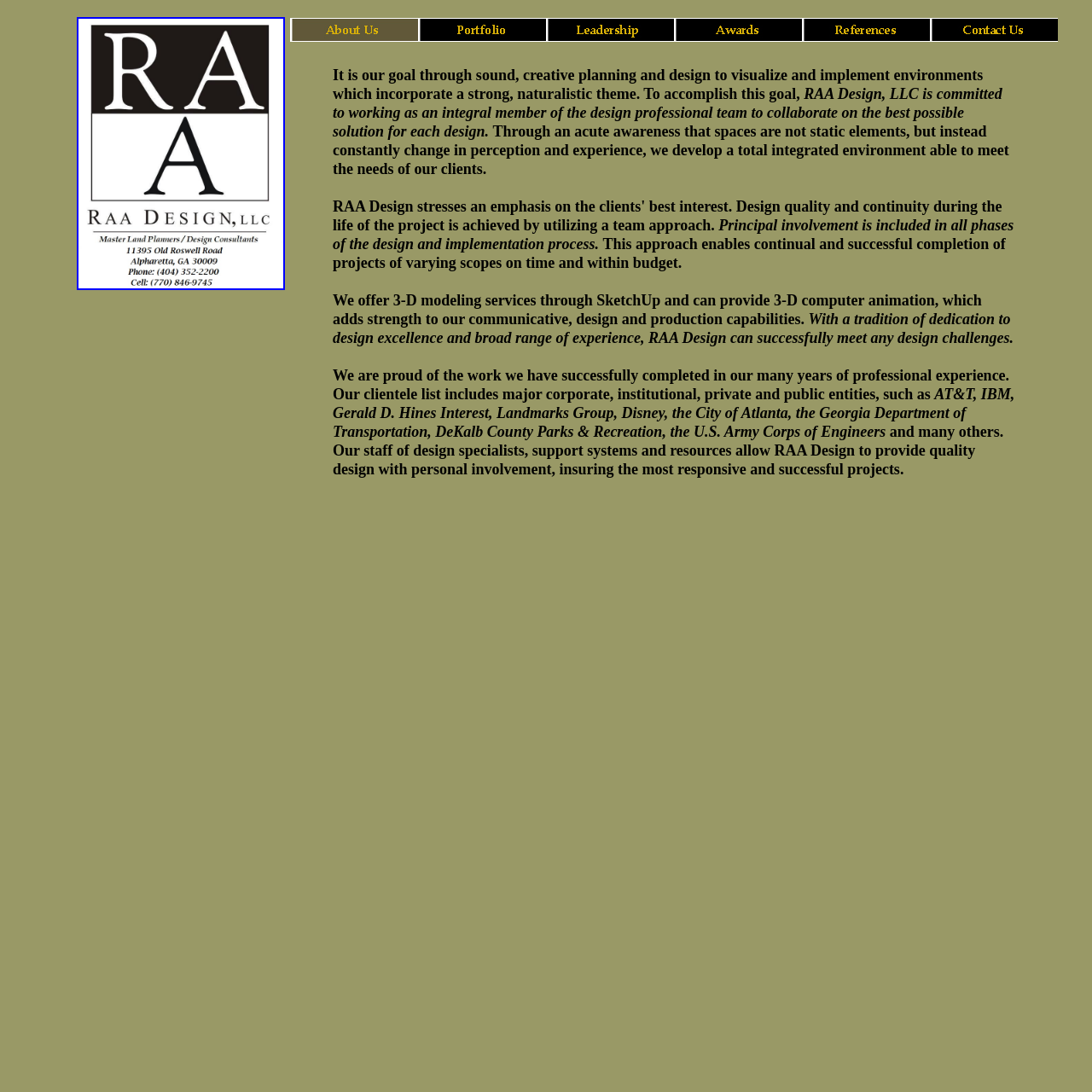Using the image as a reference, answer the following question in as much detail as possible:
How many links are present in the top navigation bar?

I counted the number of link elements present in the LayoutTableRow with the bounding box coordinates [0.266, 0.016, 0.969, 0.038]. There are 6 link elements, each with a bounding box coordinate that indicates its position in the top navigation bar.